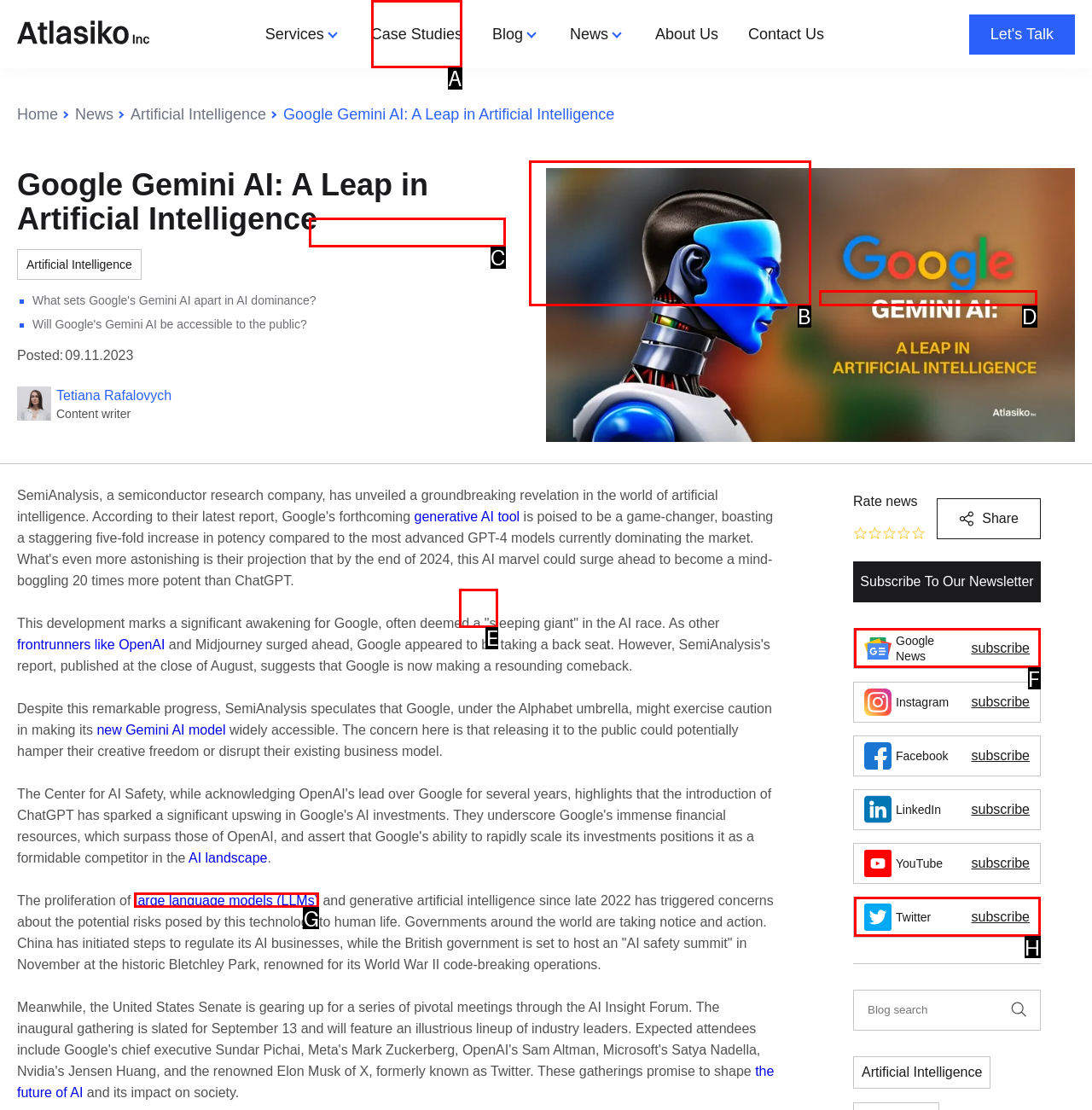Identify the letter of the option that should be selected to accomplish the following task: View the 'Case Studies' page. Provide the letter directly.

A